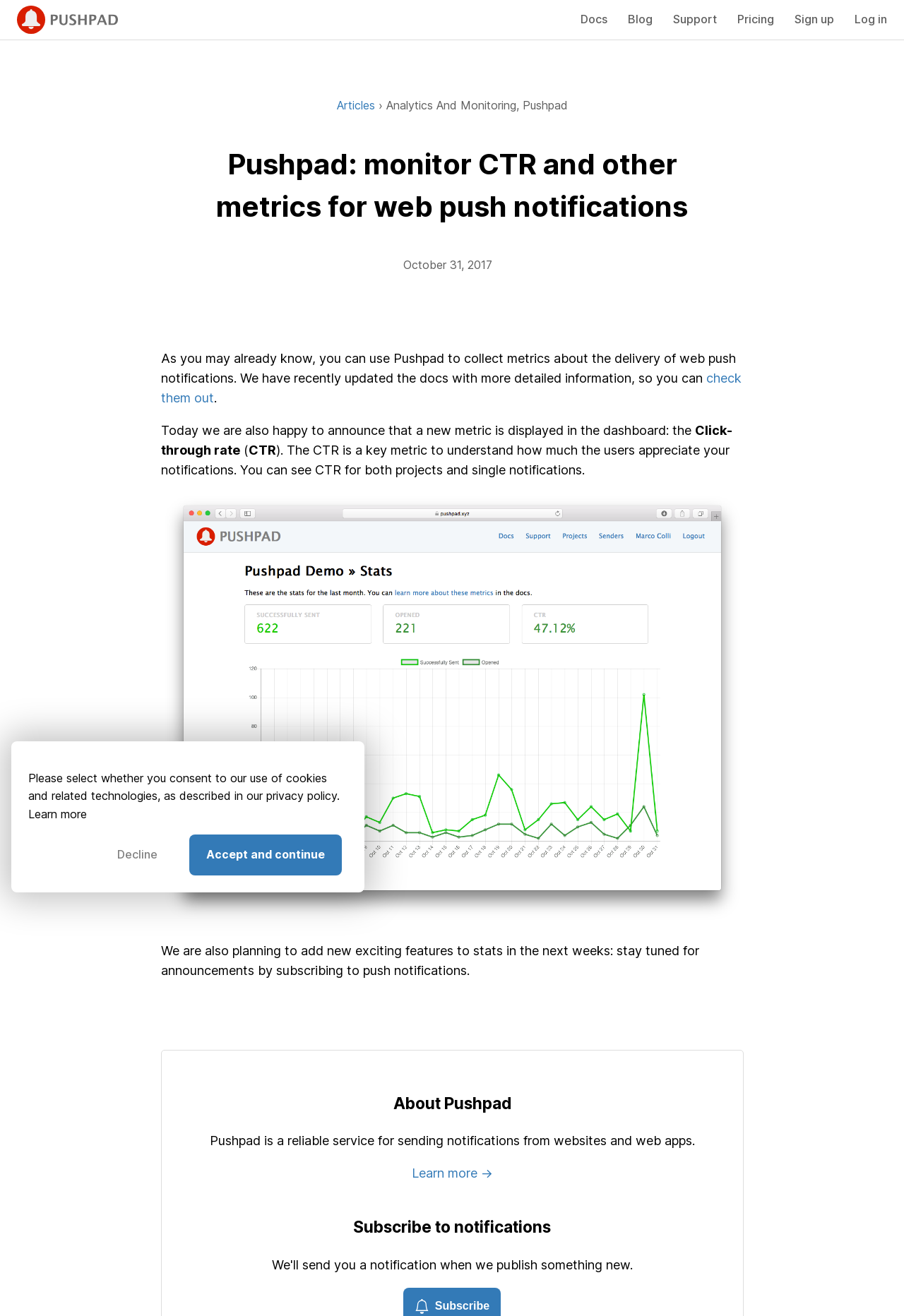Please locate the bounding box coordinates of the element that should be clicked to complete the given instruction: "Sign up for an account".

[0.879, 0.009, 0.923, 0.02]